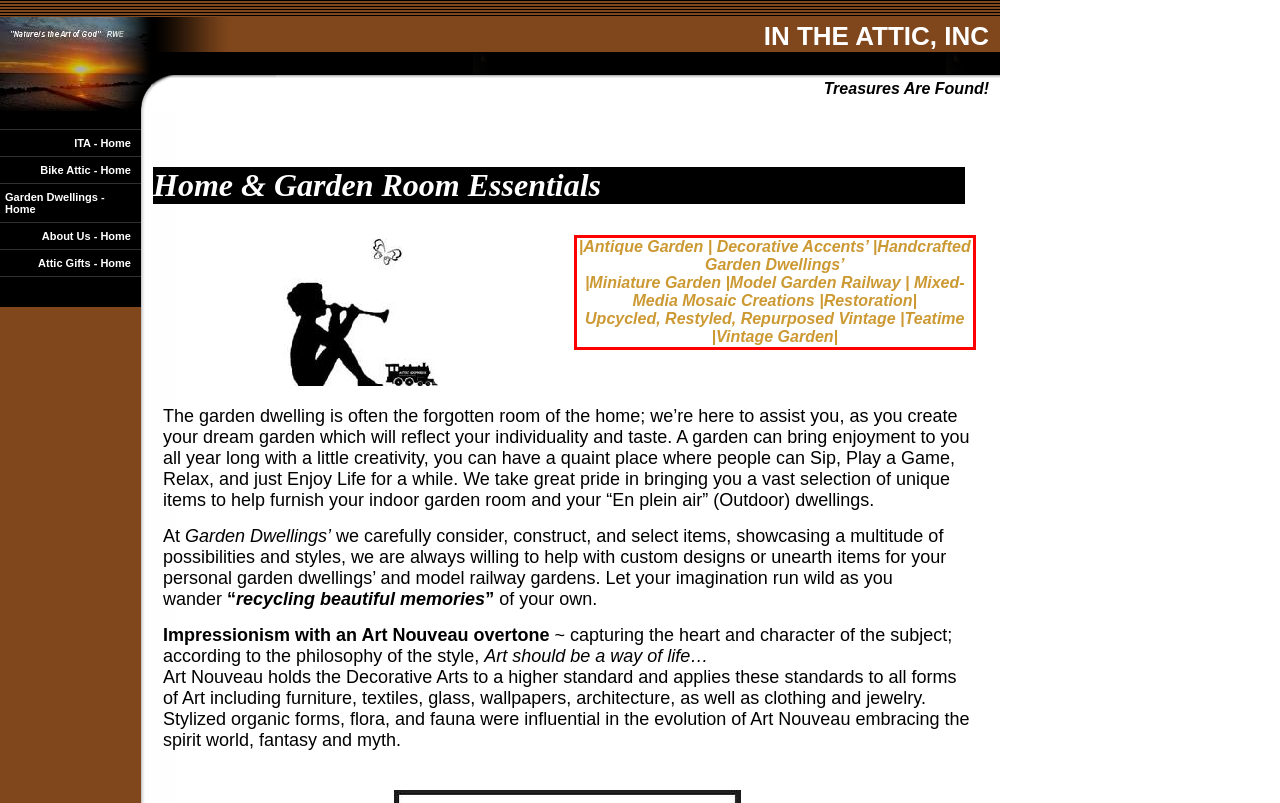Please perform OCR on the text within the red rectangle in the webpage screenshot and return the text content.

|Antique Garden | Decorative Accents’ |Handcrafted Garden Dwellings’ |Miniature Garden |Model Garden Railway | Mixed-Media Mosaic Creations |Restoration| Upcycled, Restyled, Repurposed Vintage |Teatime |Vintage Garden|